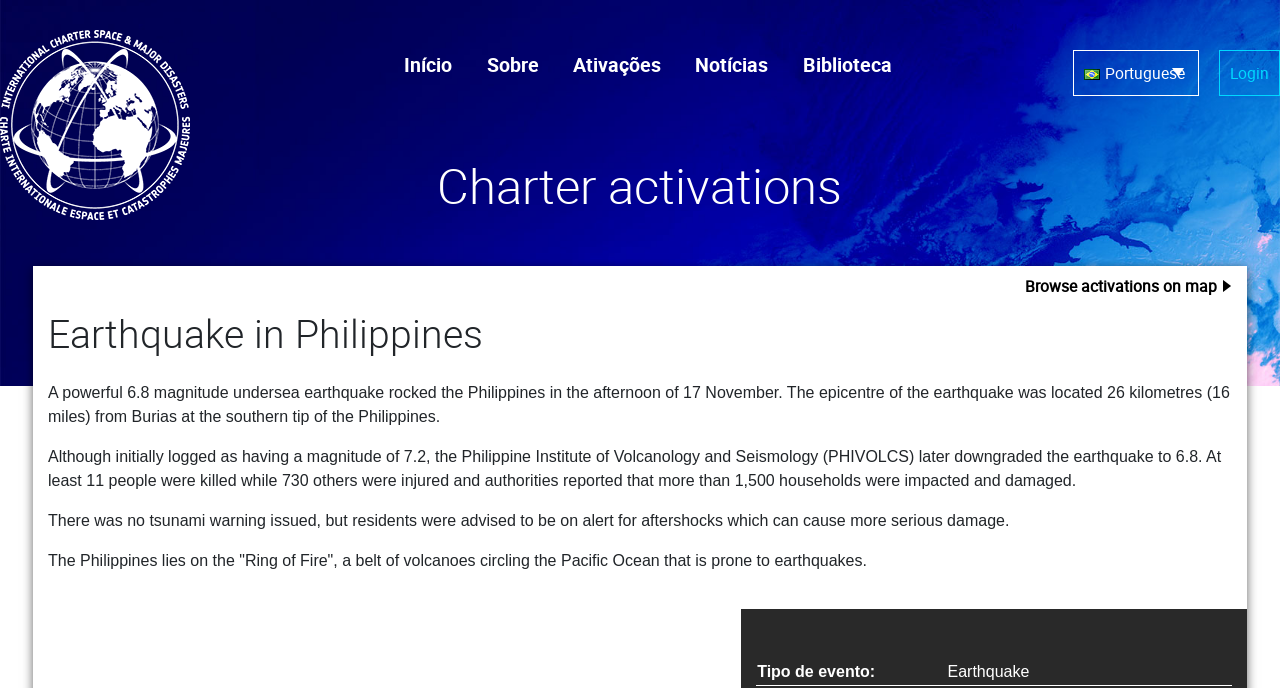What is the magnitude of the earthquake in Philippines?
Give a detailed response to the question by analyzing the screenshot.

The answer can be found in the paragraph that describes the earthquake, where it is mentioned that 'A powerful 6.8 magnitude undersea earthquake rocked the Philippines in the afternoon of 17 November.'